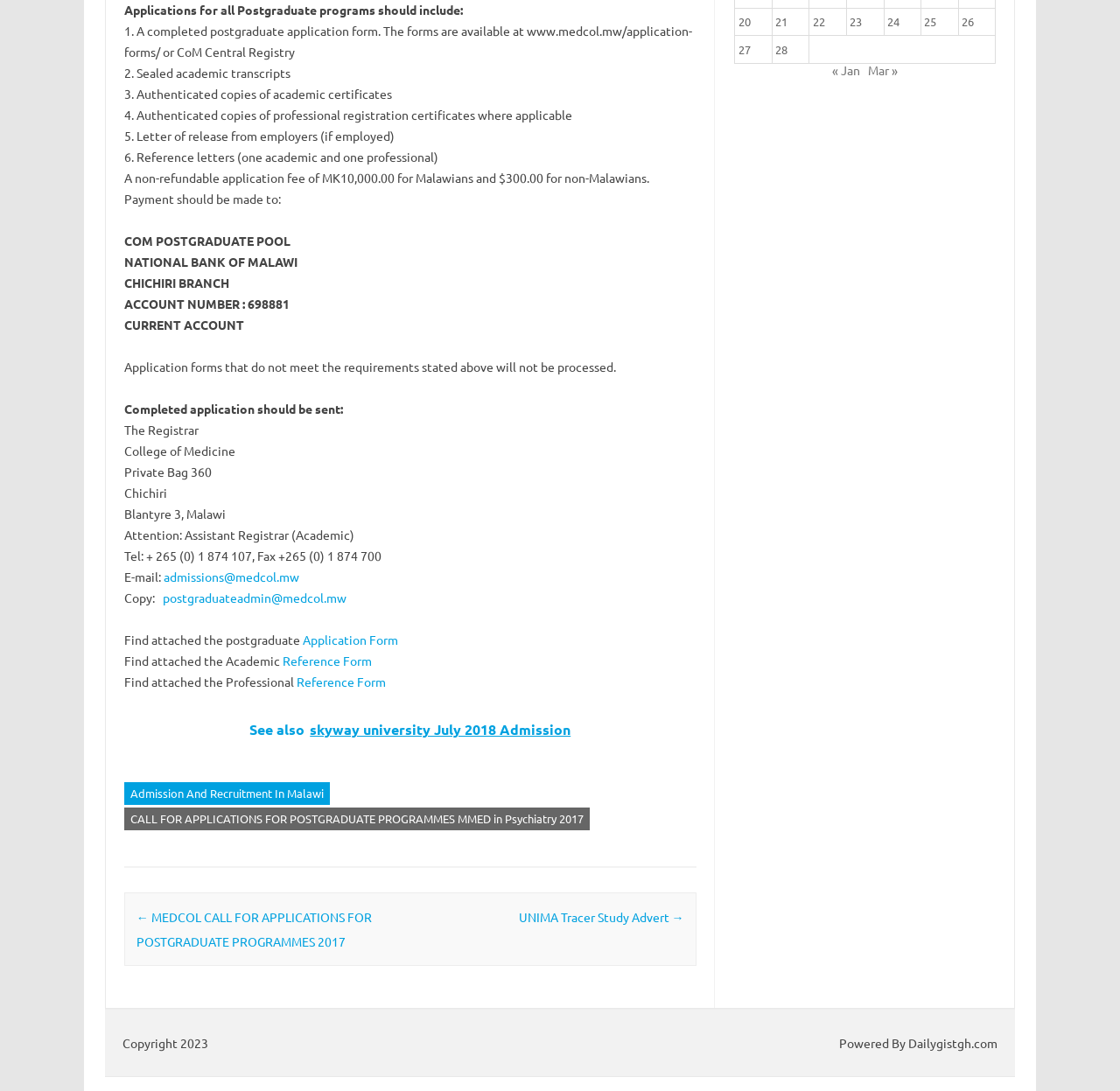Can you show the bounding box coordinates of the region to click on to complete the task described in the instruction: "Send an email to admissions@medcol.mw"?

[0.146, 0.521, 0.267, 0.536]